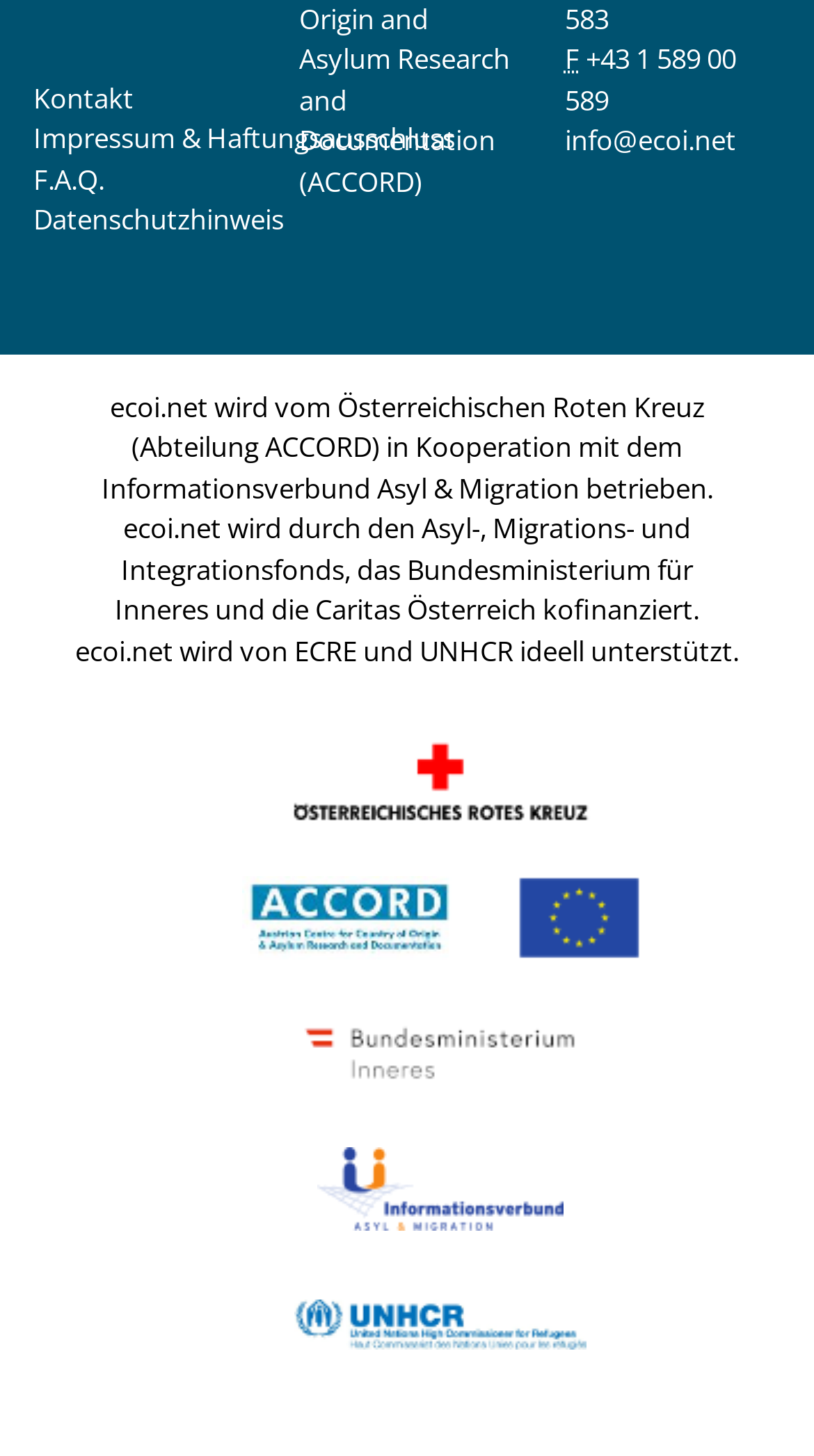Please identify the bounding box coordinates of the element's region that I should click in order to complete the following instruction: "enlarge image". The bounding box coordinates consist of four float numbers between 0 and 1, i.e., [left, top, right, bottom].

None